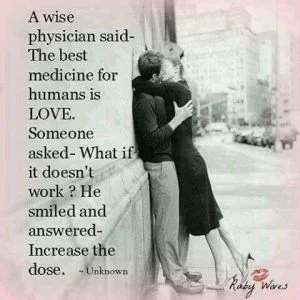What is the style of the image?
Please describe in detail the information shown in the image to answer the question.

The caption explicitly states that the image is framed in a vintage style, which implies a classic and nostalgic aesthetic.